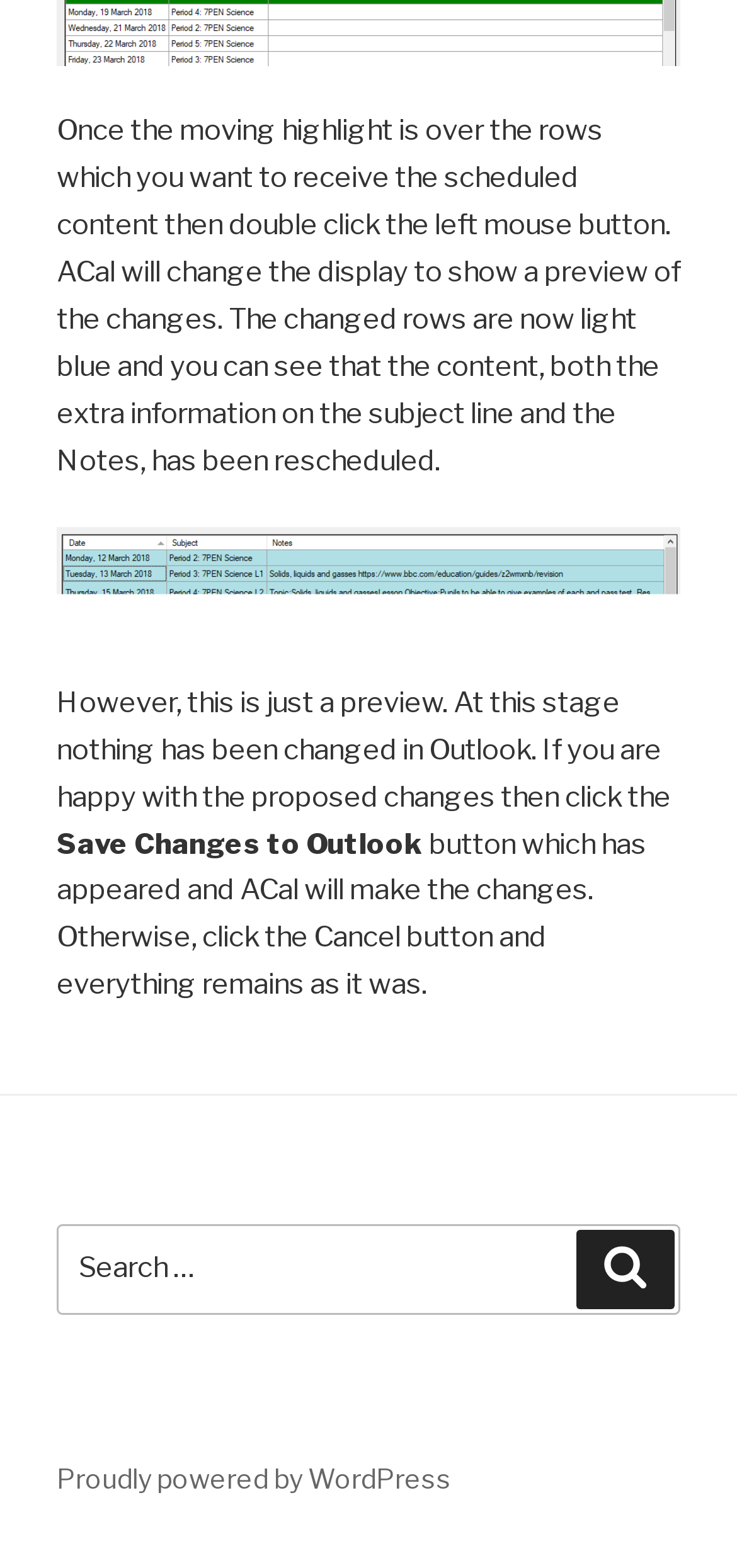Find the bounding box coordinates for the UI element that matches this description: "Proudly powered by WordPress".

[0.077, 0.932, 0.613, 0.952]